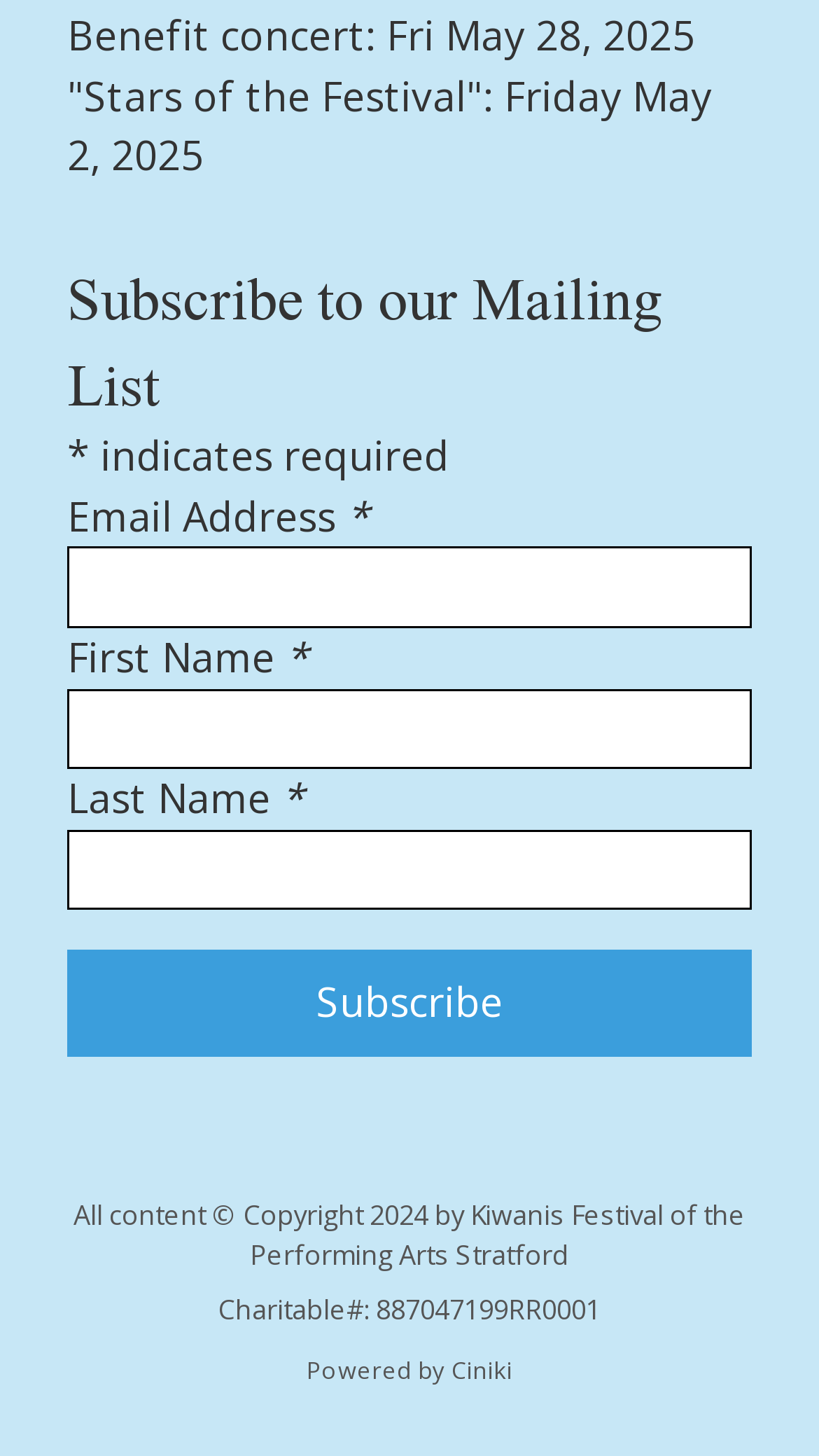Give a concise answer using only one word or phrase for this question:
How many text fields are required to subscribe to the mailing list?

3